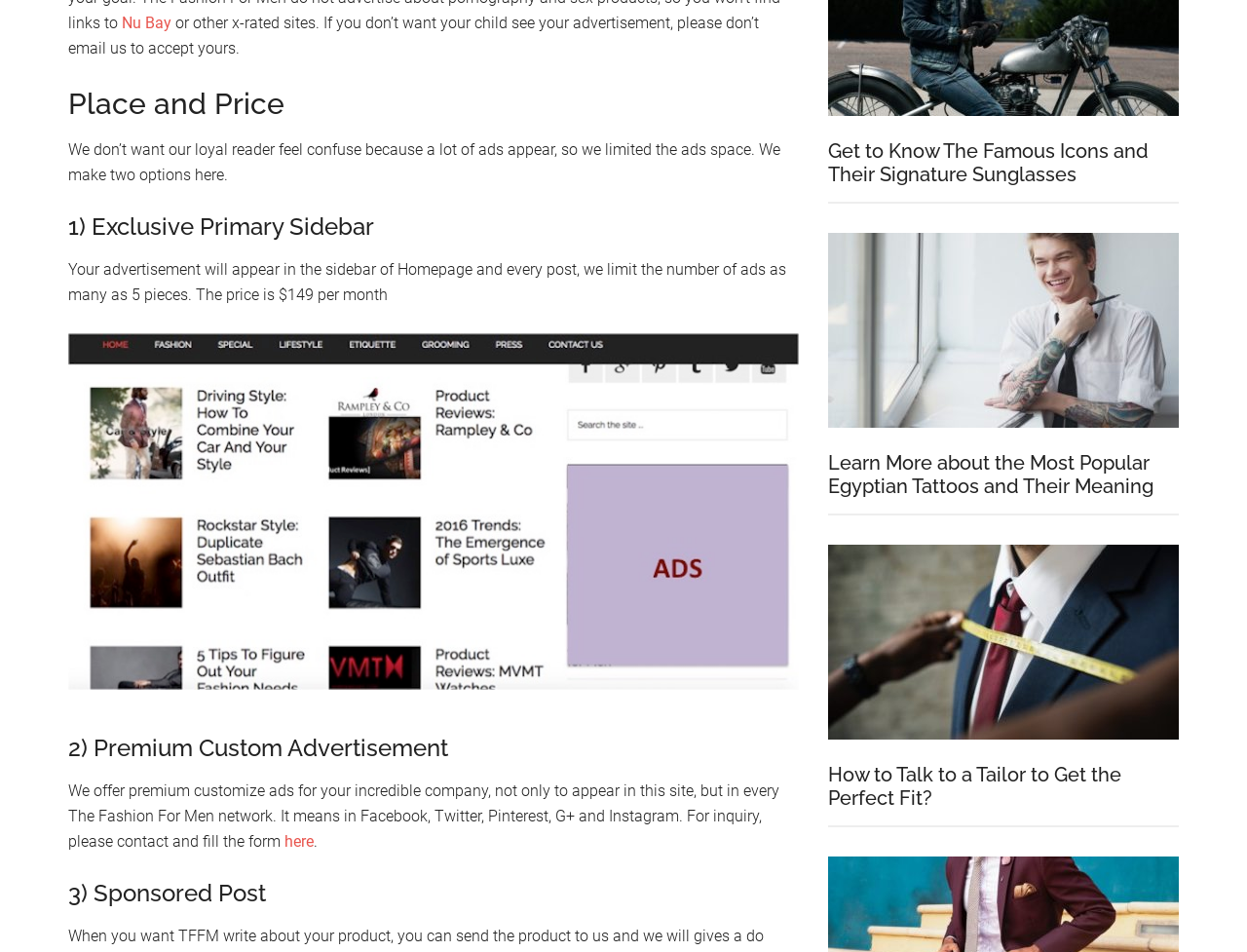Identify the bounding box coordinates of the element to click to follow this instruction: 'Learn more about 'Learn More about the Most Popular Egyptian Tattoos and Their Meaning''. Ensure the coordinates are four float values between 0 and 1, provided as [left, top, right, bottom].

[0.664, 0.474, 0.925, 0.523]